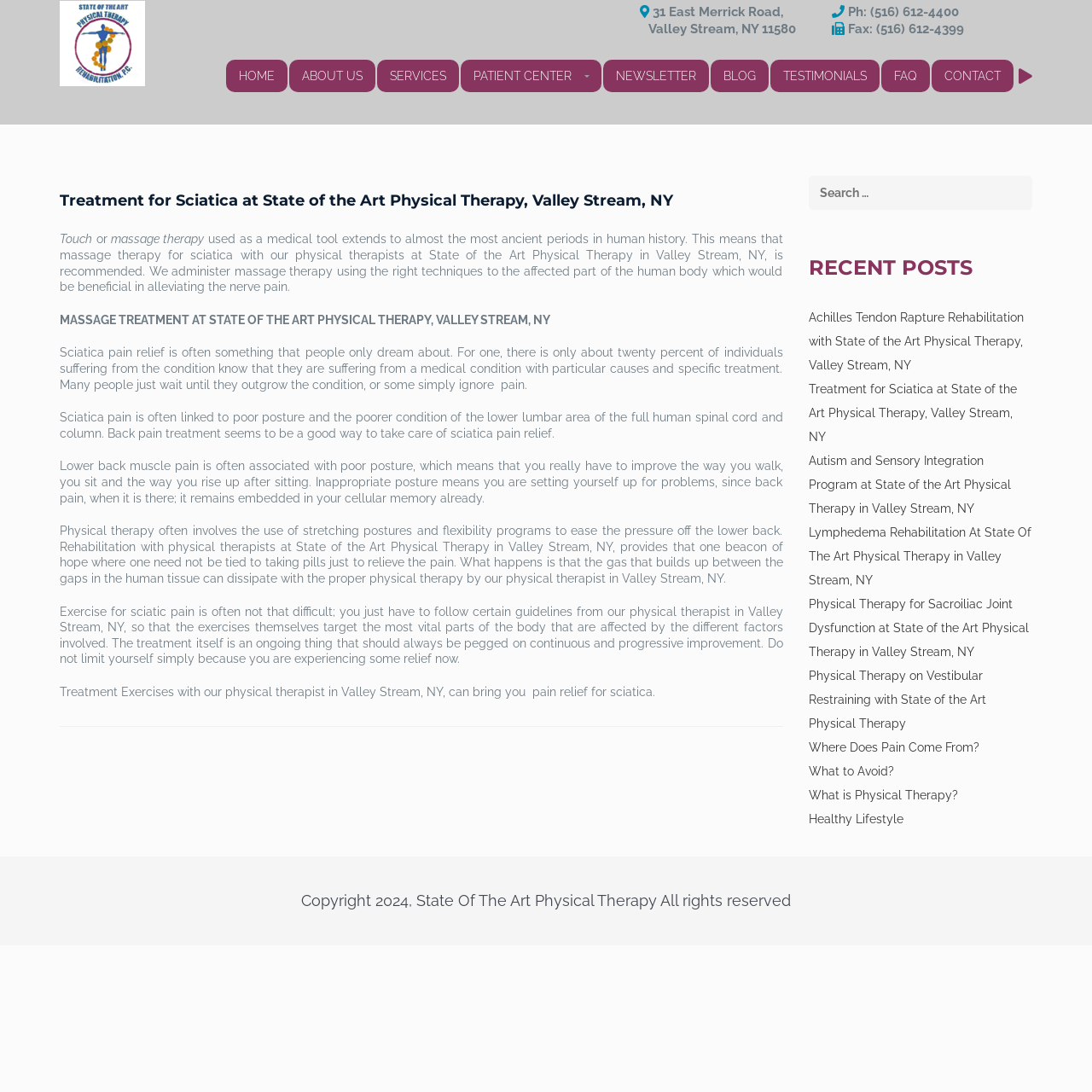Please provide a brief answer to the question using only one word or phrase: 
What is the recommended way to relieve sciatica pain?

physical therapy